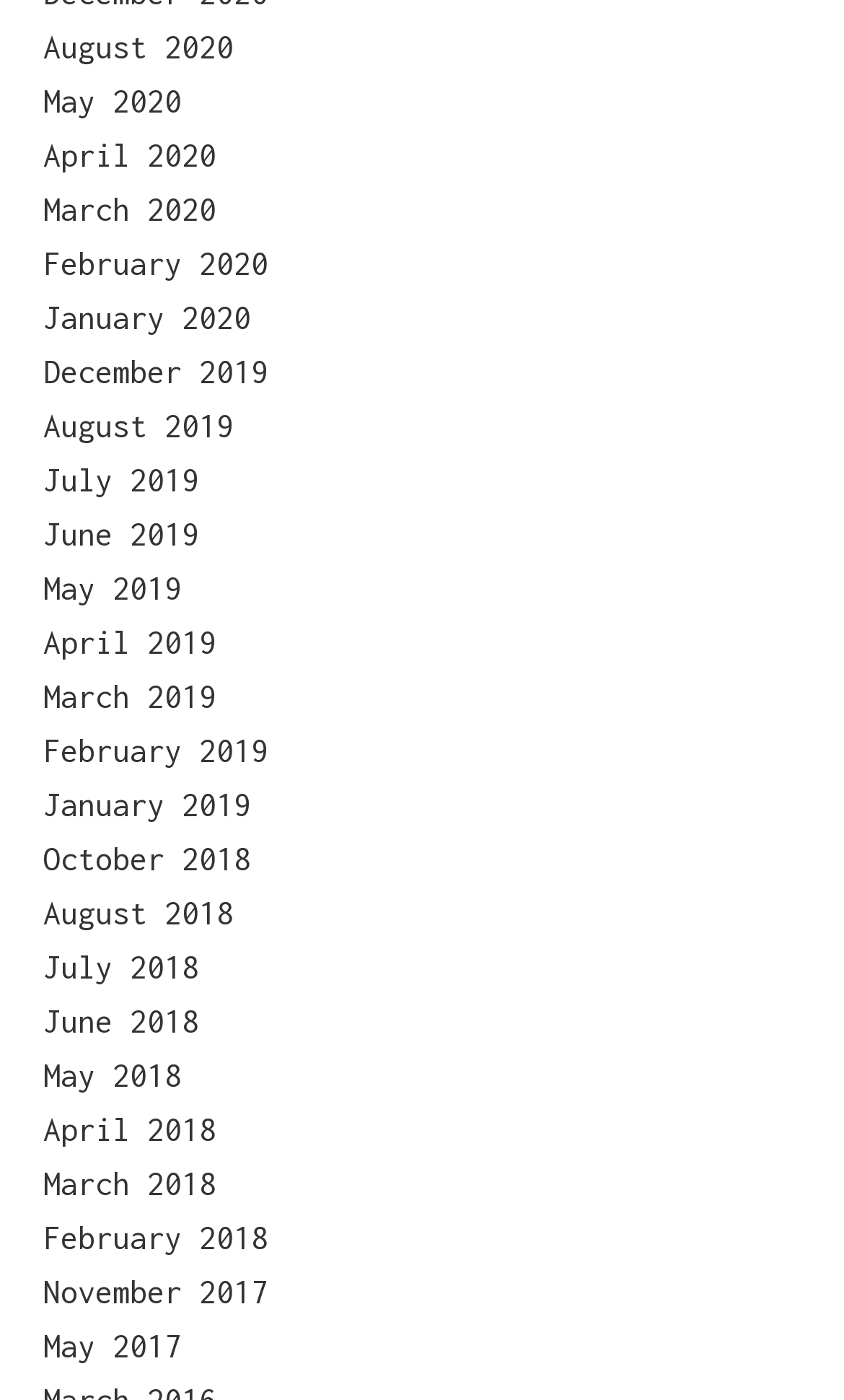Identify the bounding box coordinates of the clickable section necessary to follow the following instruction: "check February 2018". The coordinates should be presented as four float numbers from 0 to 1, i.e., [left, top, right, bottom].

[0.051, 0.871, 0.318, 0.897]